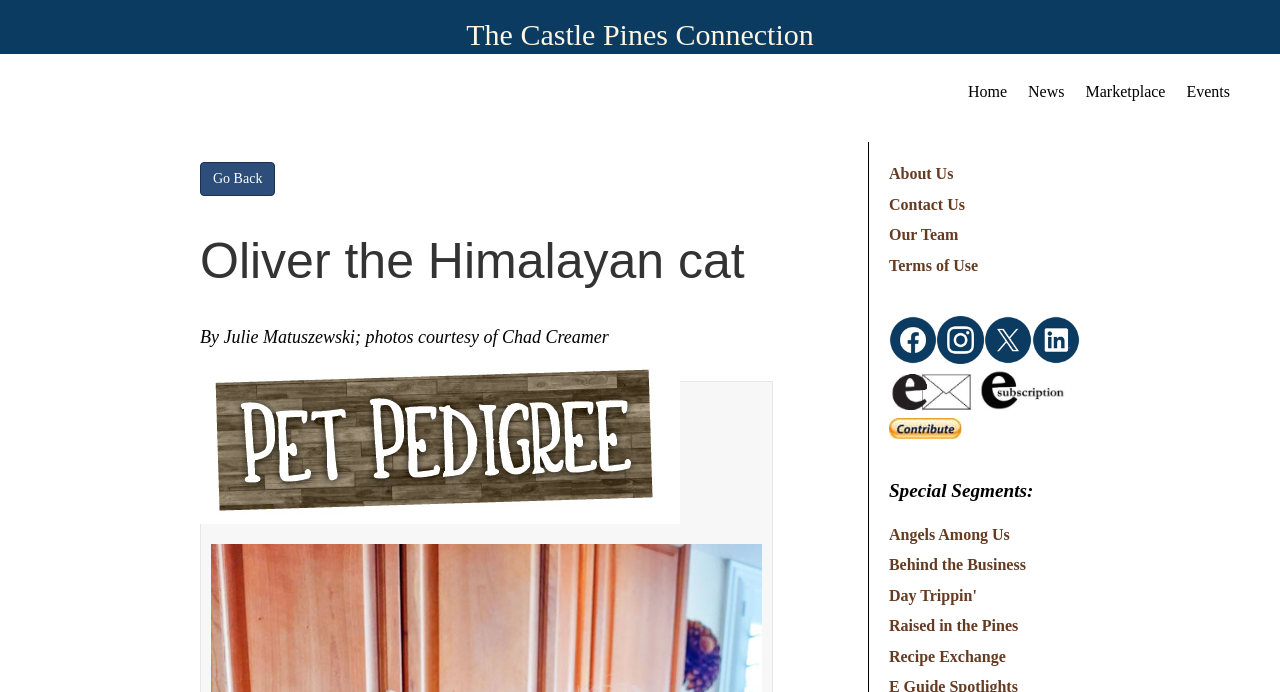Based on the image, please respond to the question with as much detail as possible:
What is the name of the cat?

Based on the heading 'Oliver the Himalayan cat', I can infer that the name of the cat is Oliver.